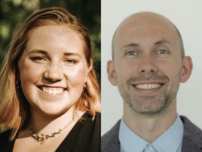Refer to the image and offer a detailed explanation in response to the question: Is the initiative part of Columbia University?

The caption states that the initiative is 'part of a broader educational effort facilitated by departments within Columbia University', explicitly linking the initiative to the university.